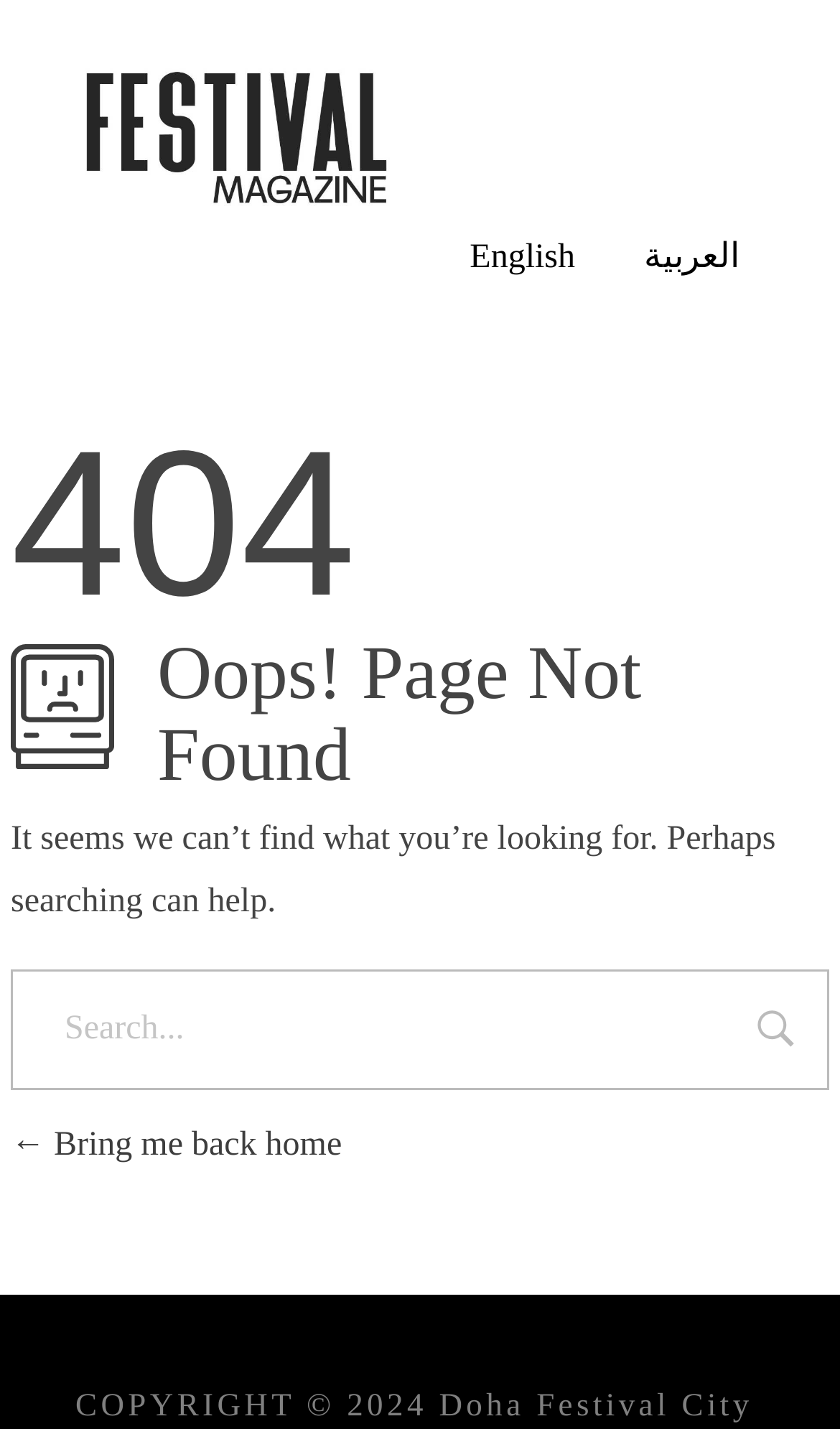Identify the bounding box for the UI element specified in this description: "Bring me back home". The coordinates must be four float numbers between 0 and 1, formatted as [left, top, right, bottom].

[0.013, 0.788, 0.407, 0.813]